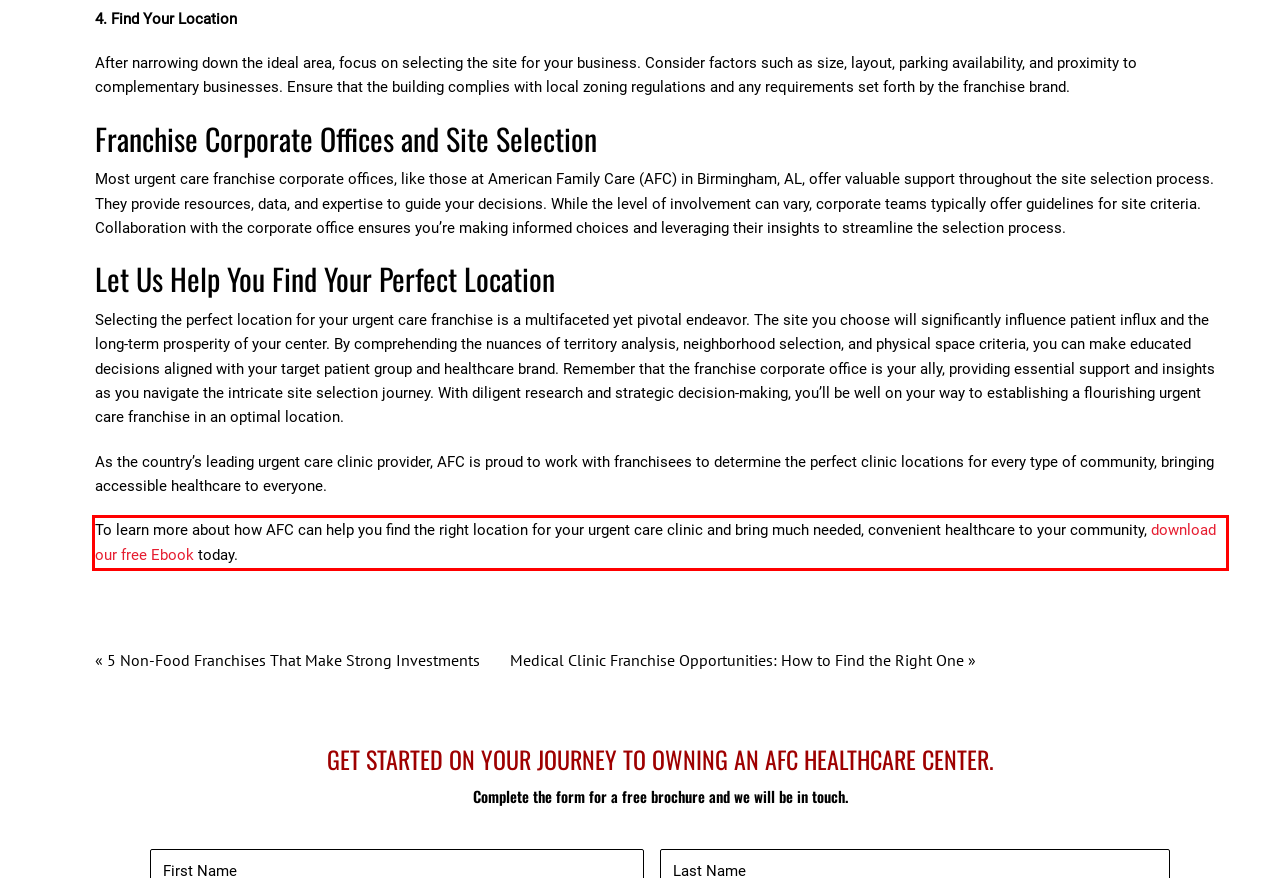From the given screenshot of a webpage, identify the red bounding box and extract the text content within it.

To learn more about how AFC can help you find the right location for your urgent care clinic and bring much needed, convenient healthcare to your community, download our free Ebook today.